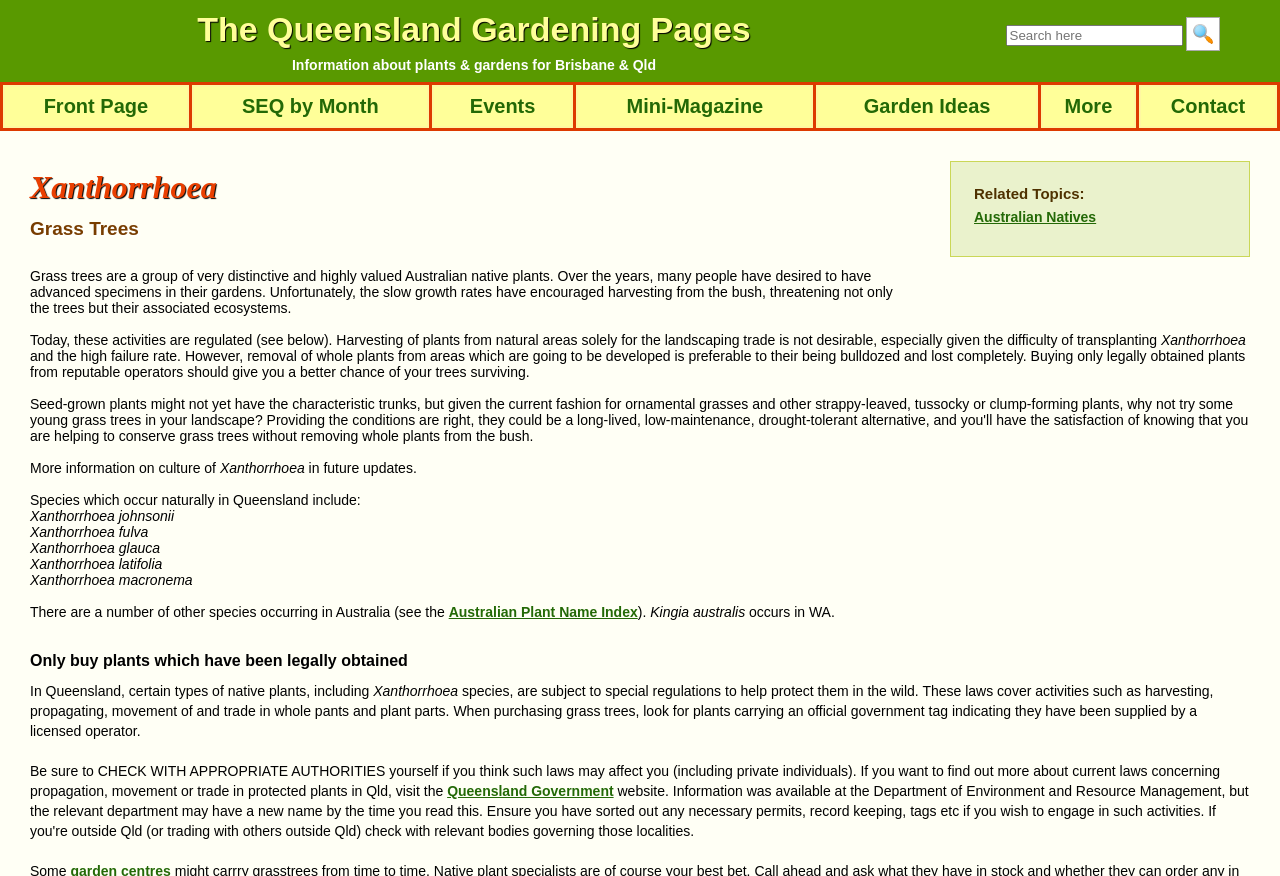Please identify the bounding box coordinates of where to click in order to follow the instruction: "Click on Front Page".

[0.004, 0.099, 0.146, 0.144]